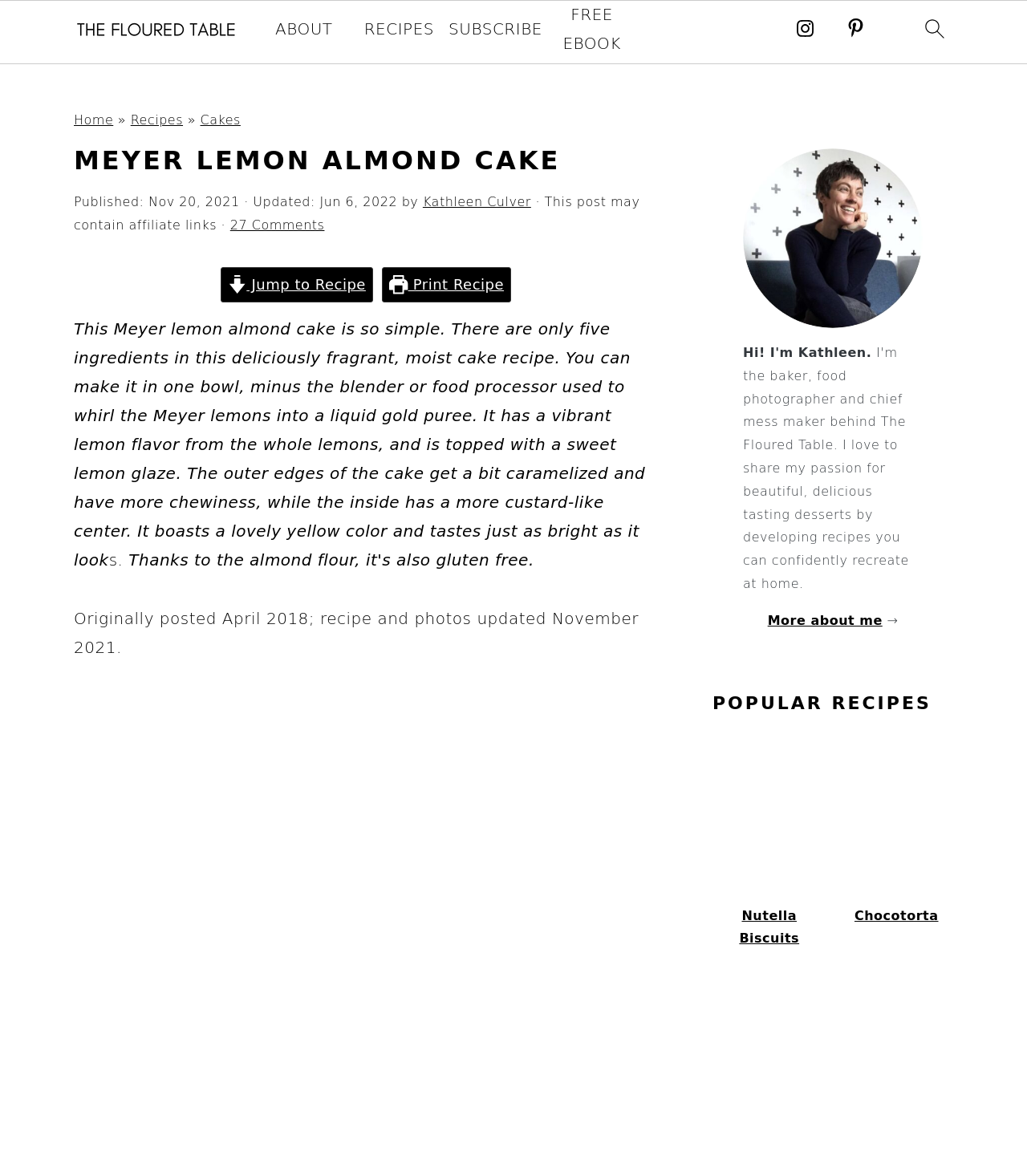Determine the bounding box coordinates of the clickable element to complete this instruction: "visit about page". Provide the coordinates in the format of four float numbers between 0 and 1, [left, top, right, bottom].

[0.268, 0.012, 0.324, 0.037]